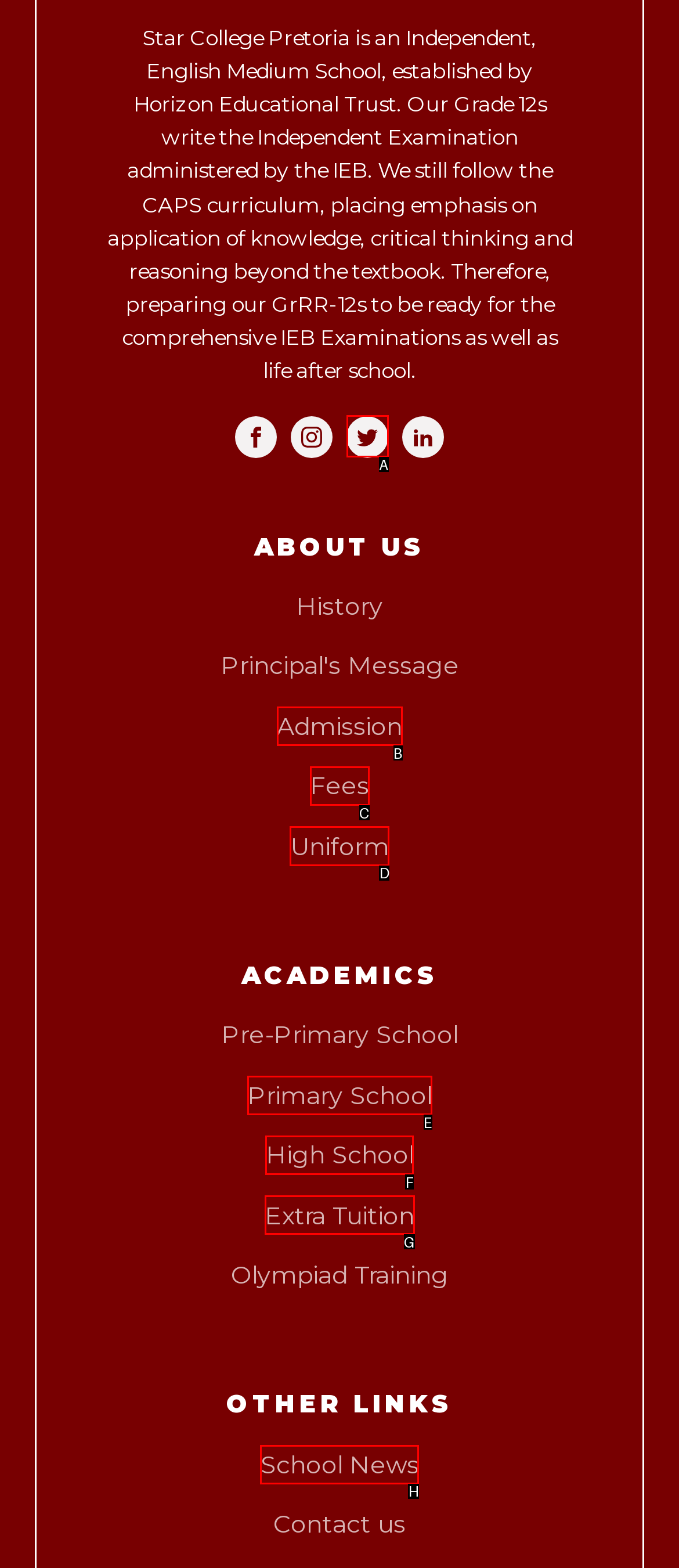Tell me which one HTML element best matches the description: Extra Tuition Answer with the option's letter from the given choices directly.

G